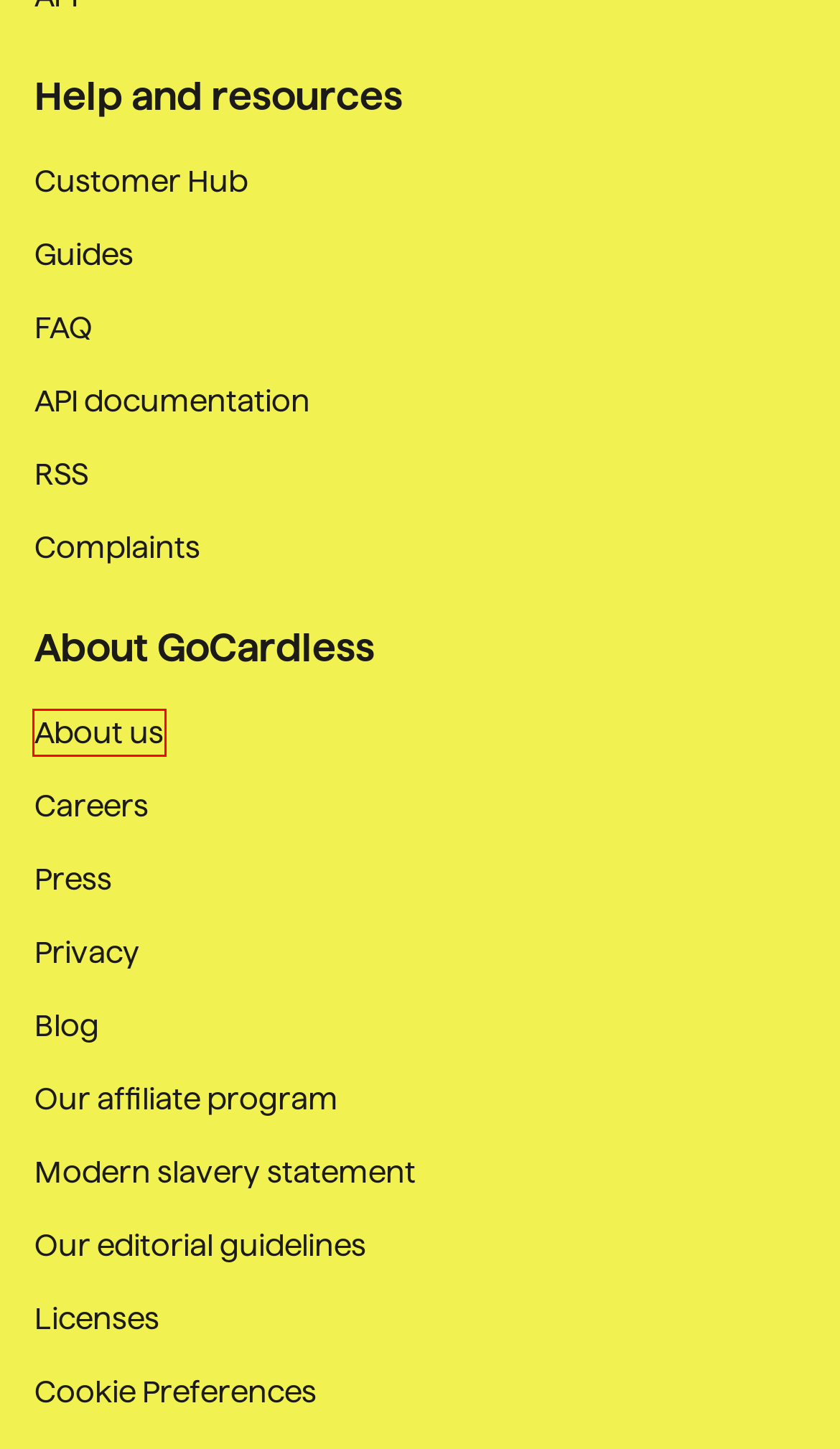Look at the screenshot of a webpage where a red bounding box surrounds a UI element. Your task is to select the best-matching webpage description for the new webpage after you click the element within the bounding box. The available options are:
A. GoCardless Resources
B. FAQ Merchants | GoCardless
C. Press page | GoCardless
D. Knowledge Center
E. Careers | GoCardless
F. API reference - GoCardless Developers
G. About us | GoCardless
H. SMB Blog | Payments, Cash Flow, Invoicing, Growth | GoCardless

G